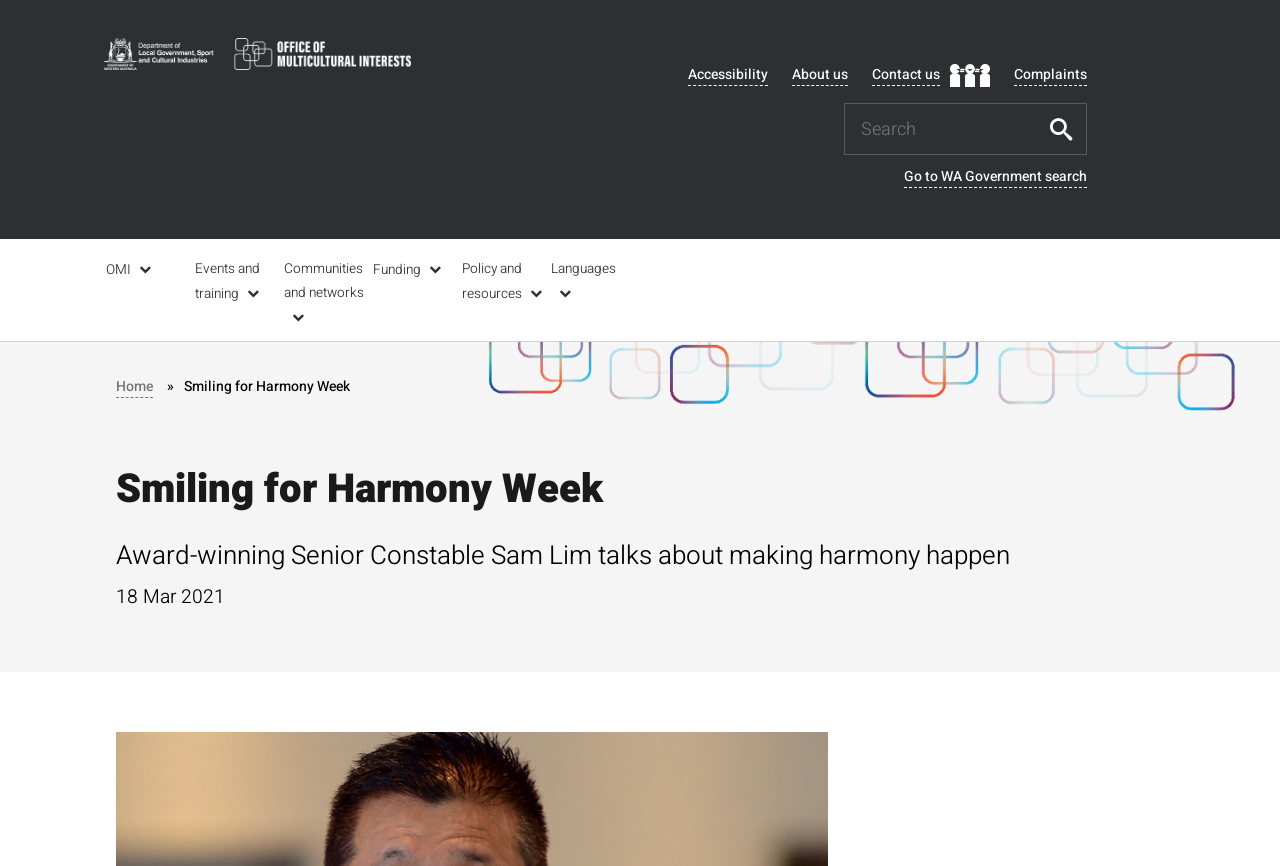Extract the main title from the webpage.

Smiling for Harmony Week